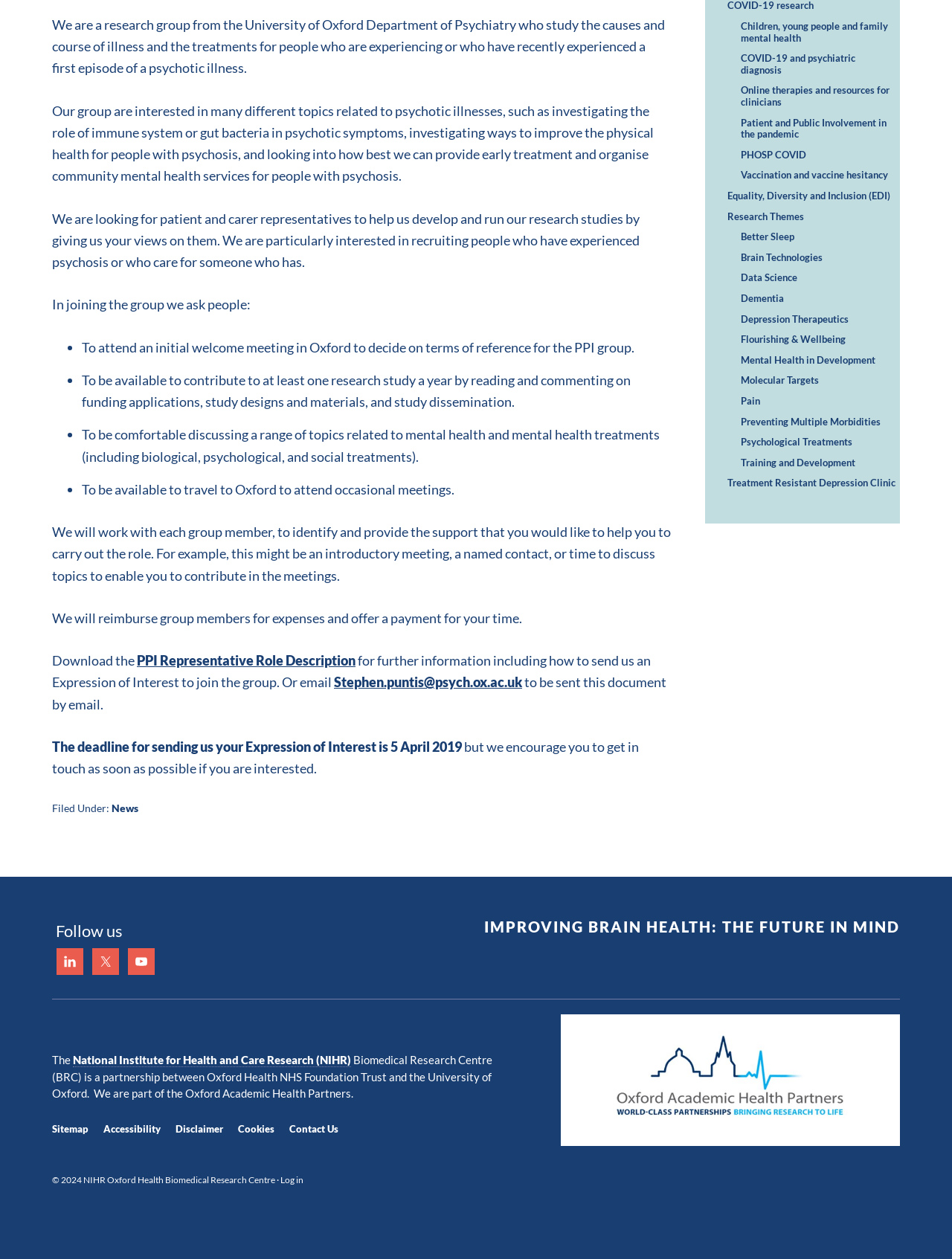Extract the bounding box coordinates of the UI element described by: "Cookies". The coordinates should include four float numbers ranging from 0 to 1, e.g., [left, top, right, bottom].

[0.25, 0.892, 0.288, 0.901]